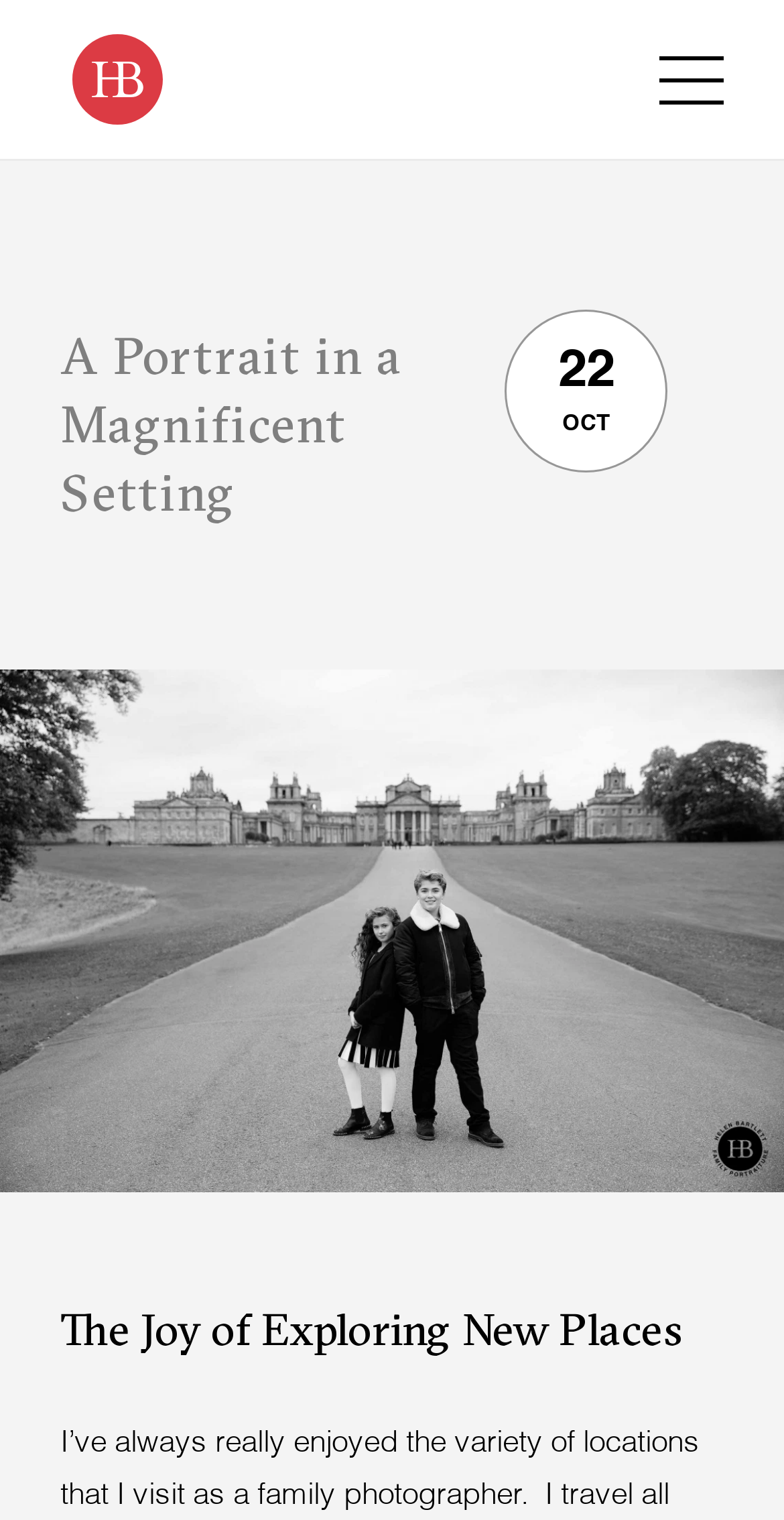Generate the text of the webpage's primary heading.

A Portrait in a Magnificent Setting